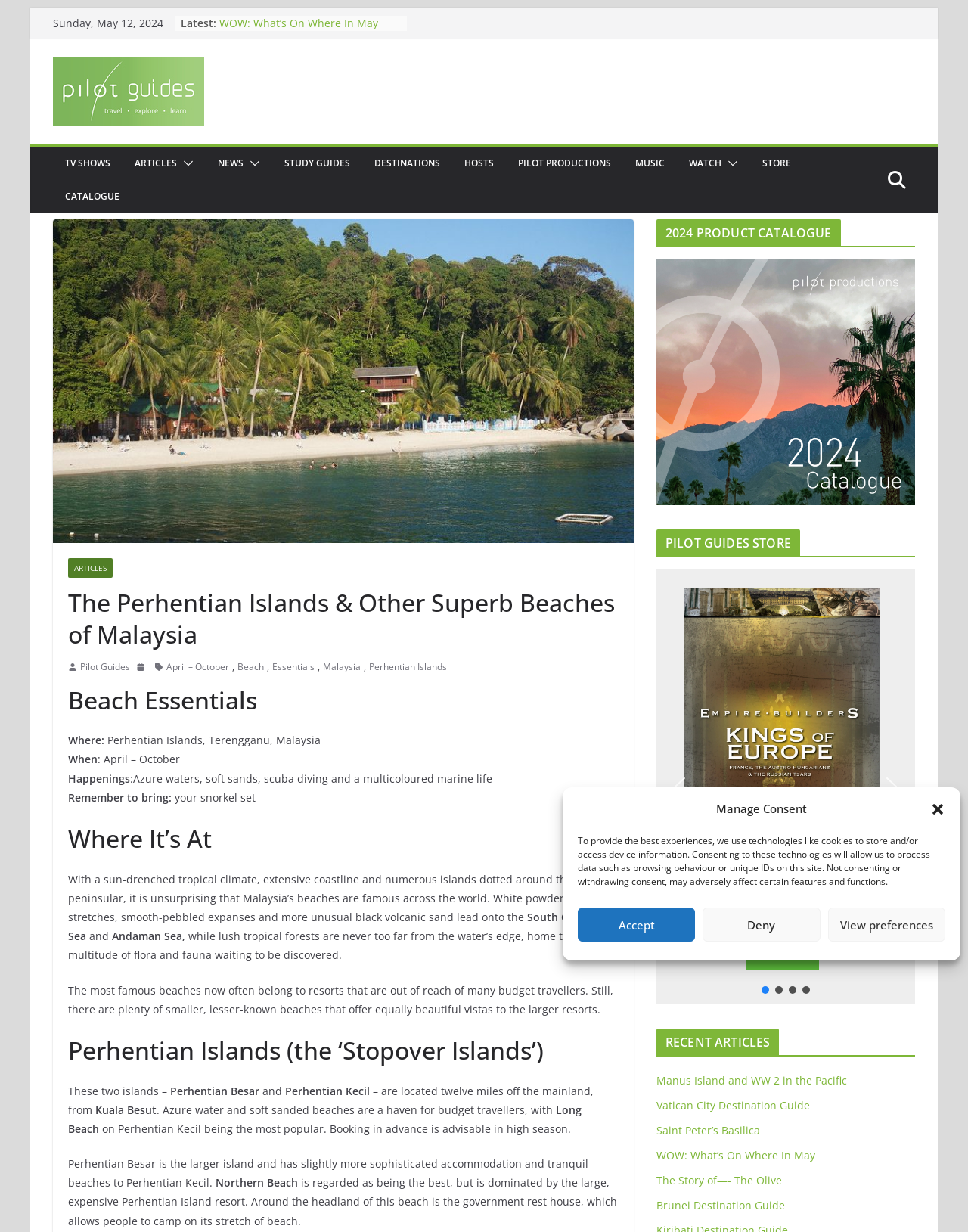Please identify the coordinates of the bounding box that should be clicked to fulfill this instruction: "Learn more about 'Beach Essentials'".

[0.07, 0.555, 0.639, 0.581]